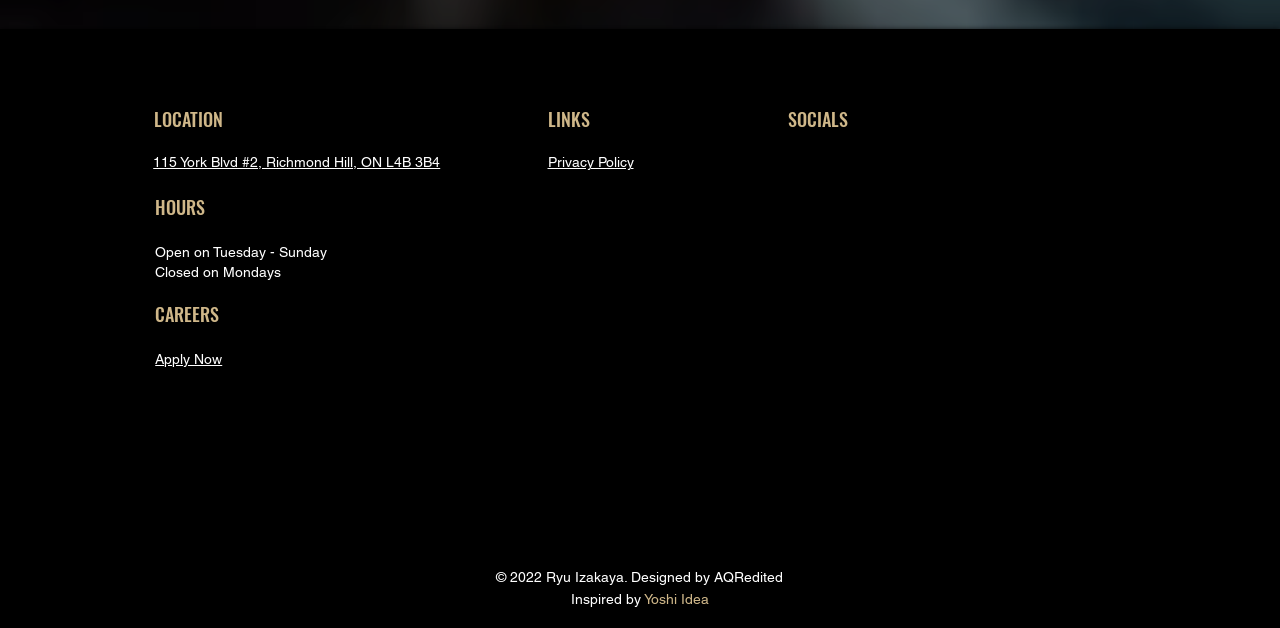What is the address of Ryu Izakaya?
Based on the image, answer the question in a detailed manner.

I found the address by looking at the link element with the text '115 York Blvd #2, Richmond Hill, ON L4B 3B4' under the 'LOCATION' heading.